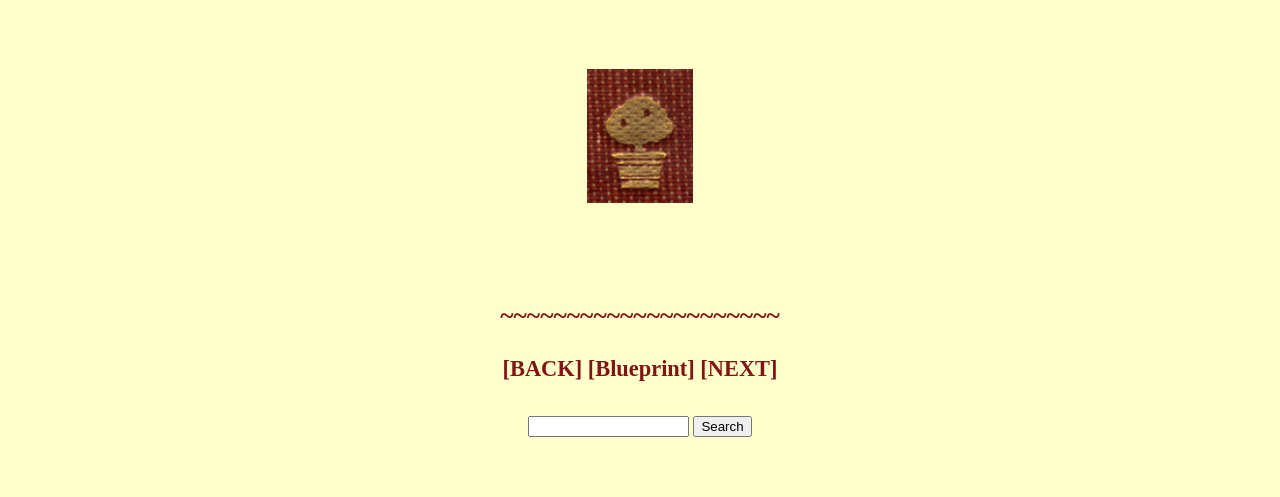What is the purpose of the textbox?
Based on the screenshot, provide your answer in one word or phrase.

Search